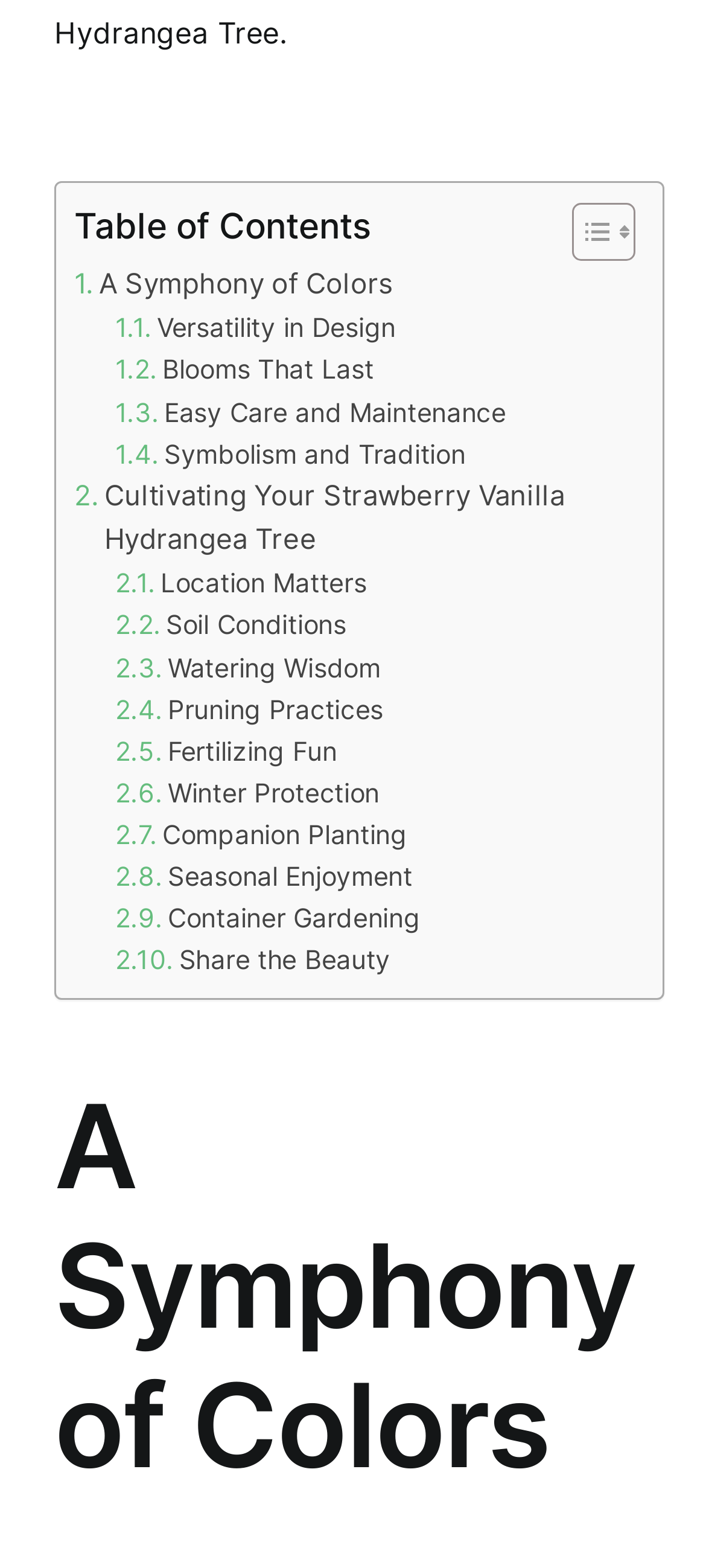Give a concise answer using only one word or phrase for this question:
What is the purpose of the image icons next to the toggle button?

Unknown